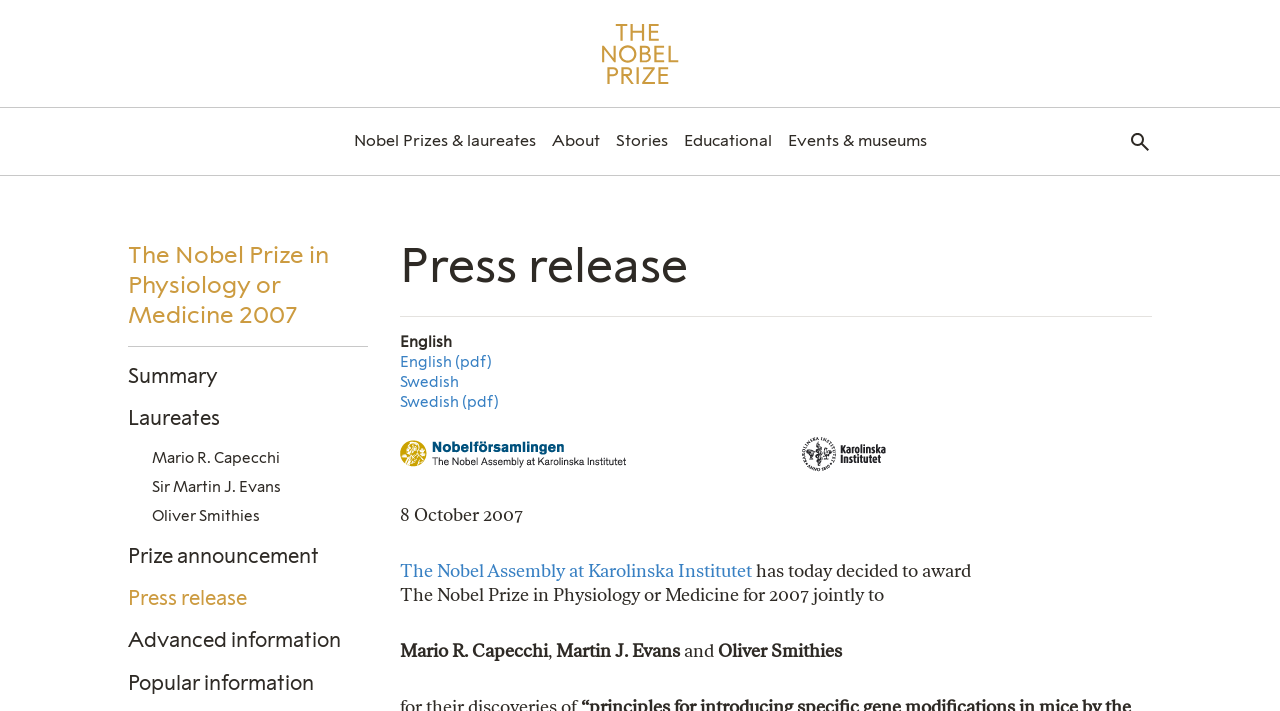Explain the contents of the webpage comprehensively.

The webpage is about the Nobel Prize in Physiology or Medicine 2007, awarded to Mario R. Capecchi, Sir Martin J. Evans, and Oliver Smithies. At the top, there is a heading "The Nobel Prize" with a link and an image. Below it, there is a main menu with six menu items: "Nobel Prizes & laureates", "About", "Stories", "Educational", "Events & museums", and a search form with a close button.

On the left side, there is a header section with a heading "The Nobel Prize in Physiology or Medicine 2007" and several links, including "Summary", "Laureates", and links to the laureates' names. Below it, there are links to "Prize announcement", "Press release", "Advanced information", and "Popular information".

On the right side, there is another header section with a heading "Press release" and a link to "English (pdf)" and "Swedish" language options. Below it, there is an image of the Nobel Assembly logo, a date "8 October 2007", and a link to "The Nobel Assembly at Karolinska Institutet". The main content of the page is a press release announcing the Nobel Prize winners, with a description of their achievements.